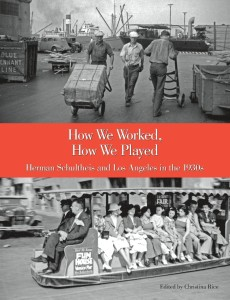What time period does the book focus on?
Examine the image and give a concise answer in one word or a short phrase.

1930s